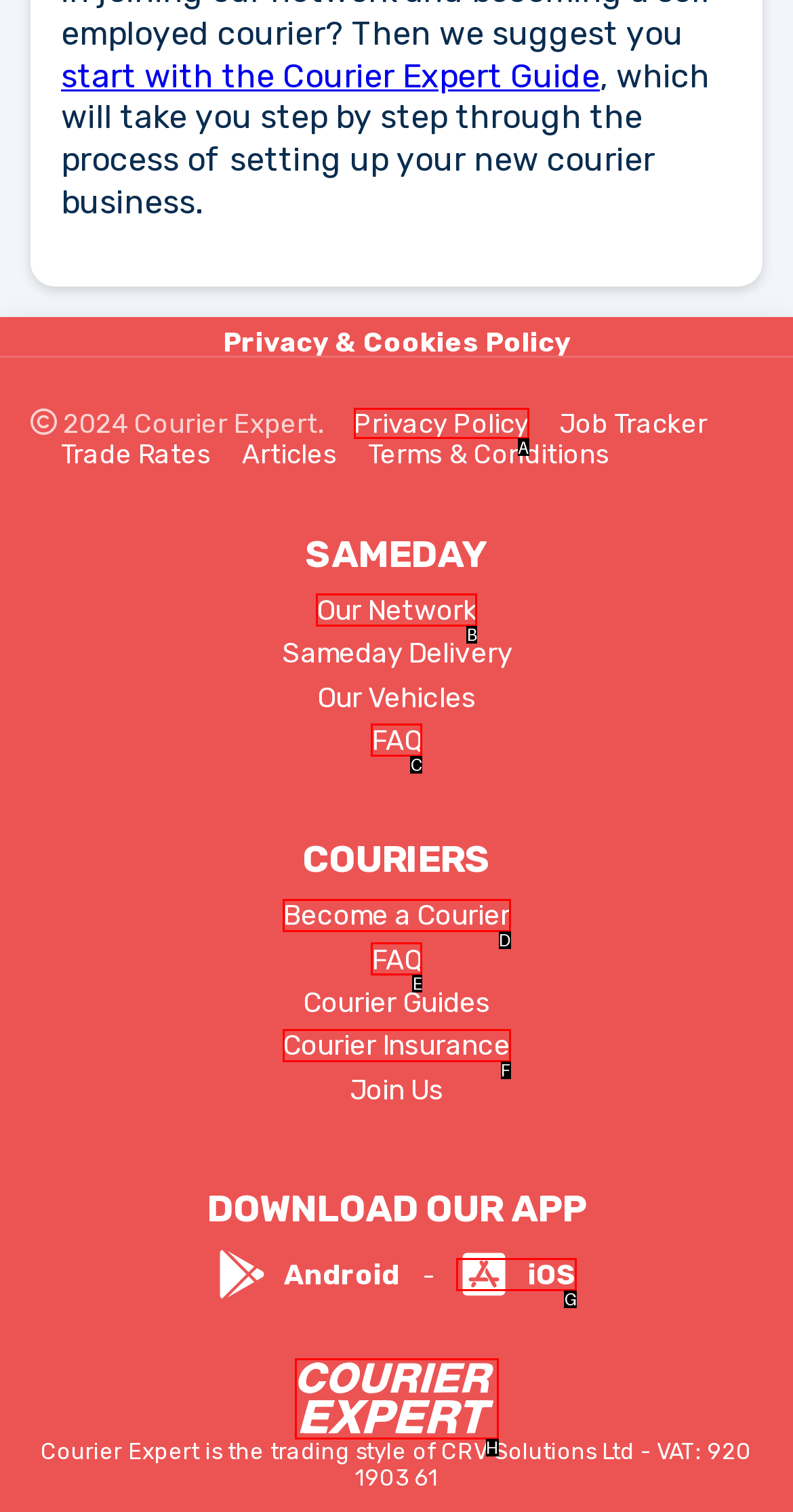Please determine which option aligns with the description: FAQ. Respond with the option’s letter directly from the available choices.

C